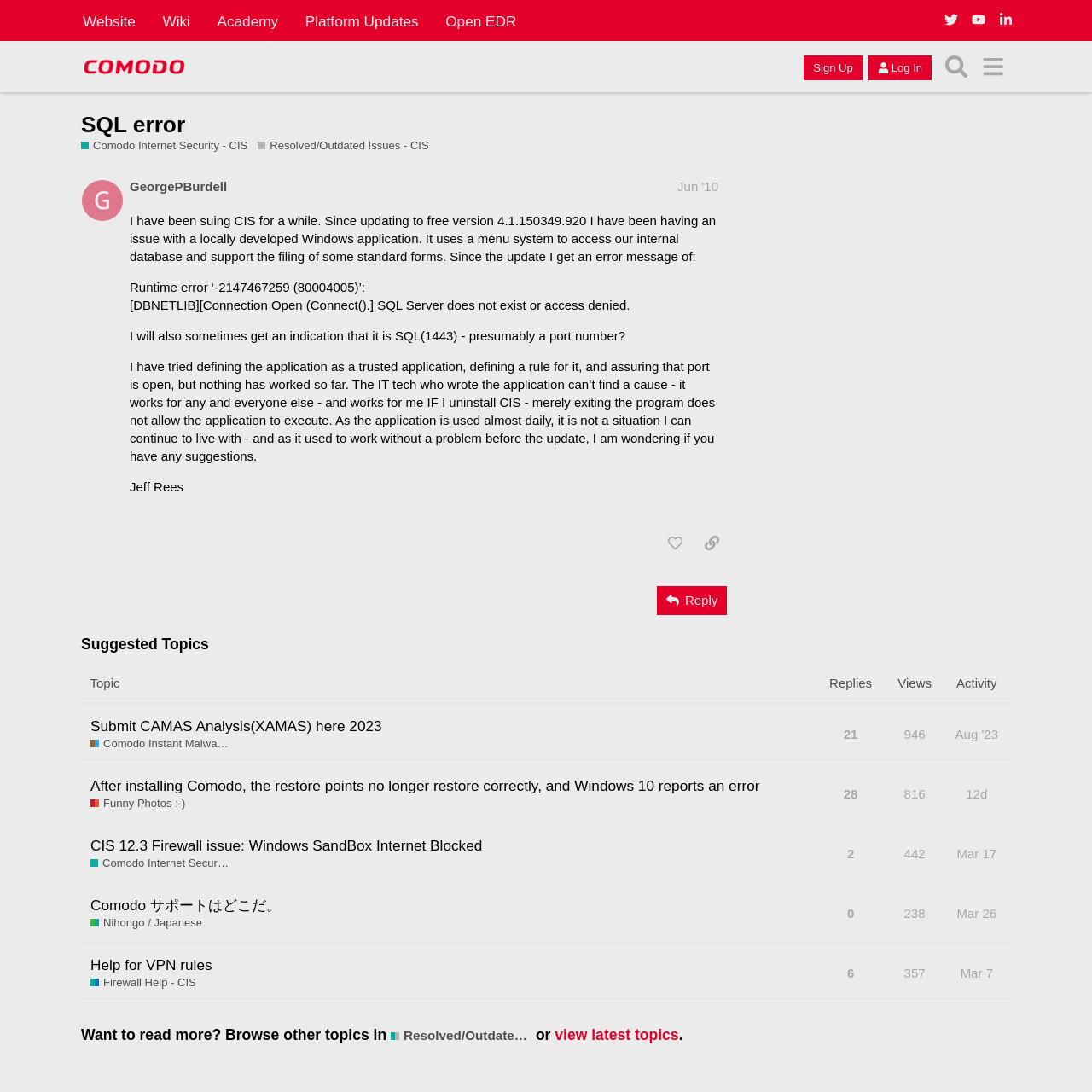Please identify the coordinates of the bounding box that should be clicked to fulfill this instruction: "Click the 'Search' button".

[0.859, 0.044, 0.892, 0.078]